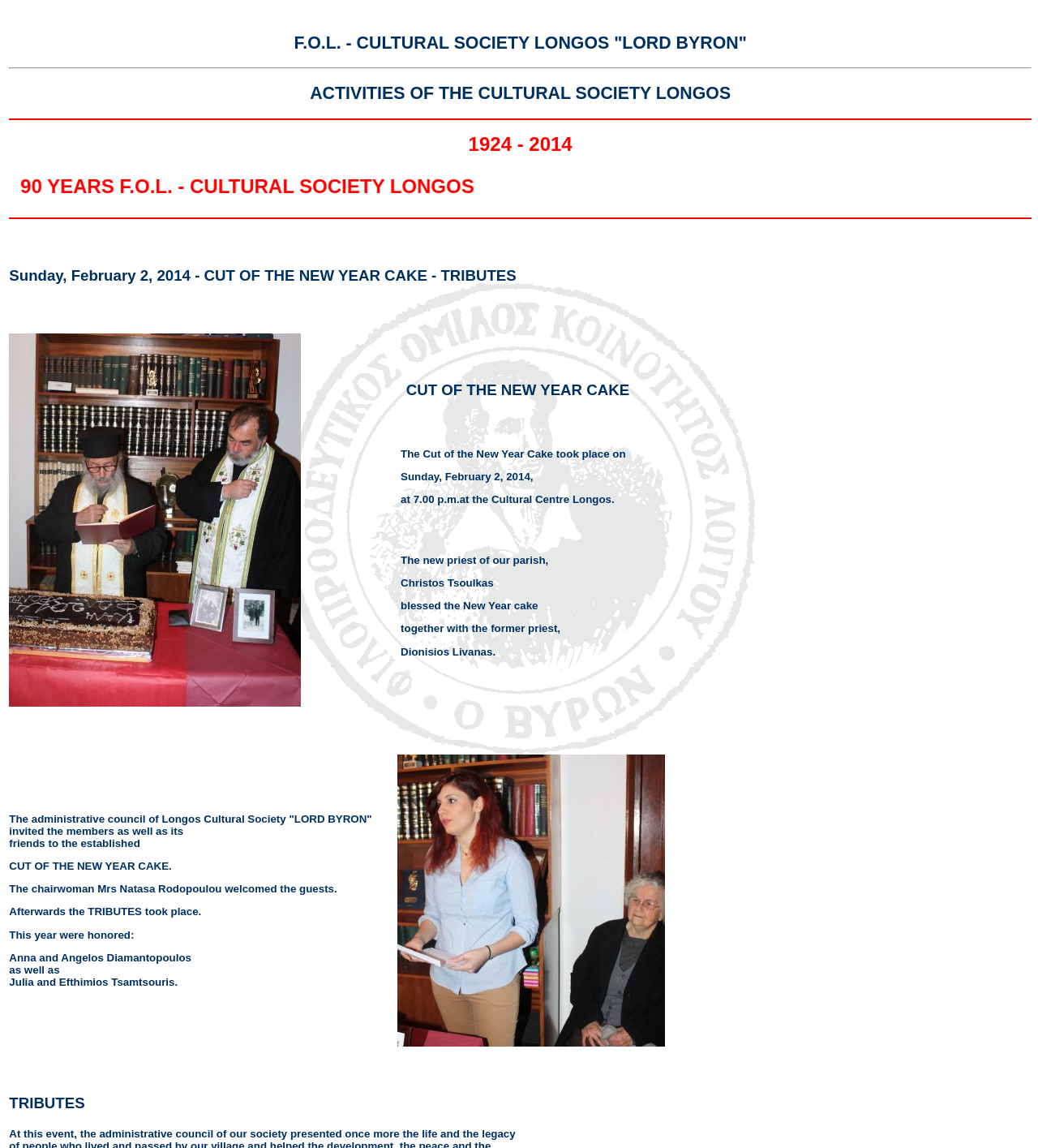Identify and extract the heading text of the webpage.

1924 - 2014

90 YEARS F.O.L. - CULTURAL SOCIETY LONGOS